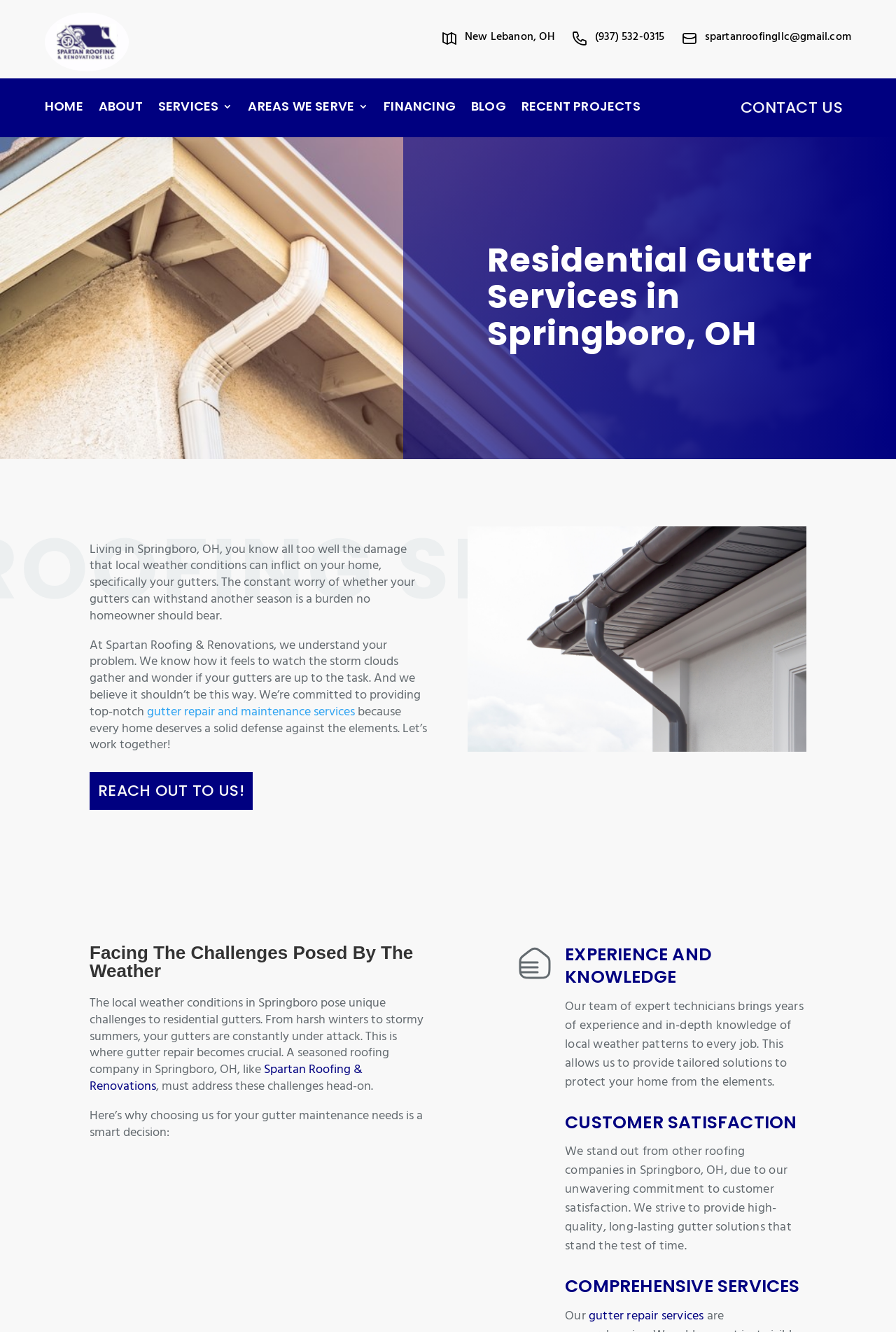Identify the bounding box coordinates of the region that should be clicked to execute the following instruction: "Contact us through email".

[0.786, 0.02, 0.95, 0.033]